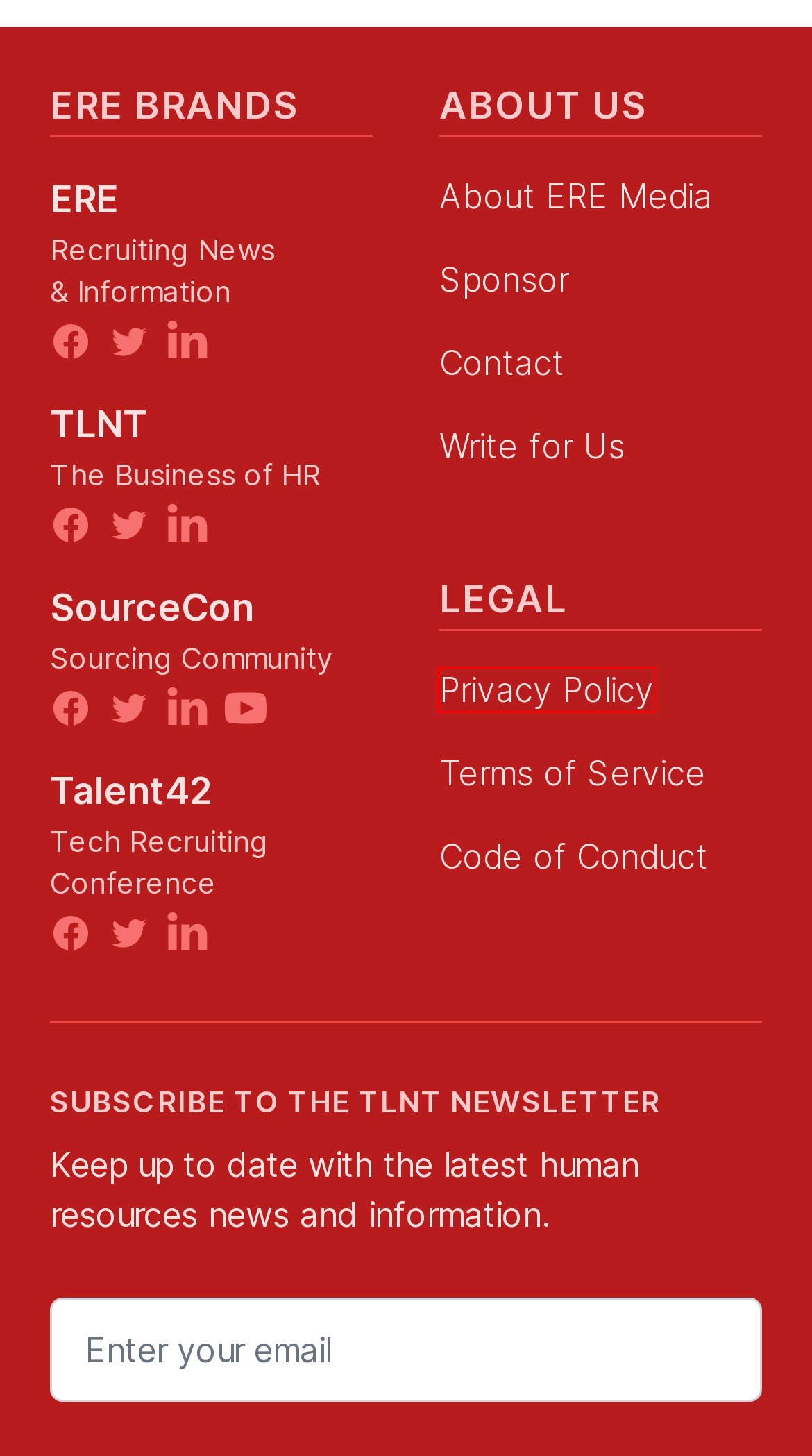Inspect the screenshot of a webpage with a red rectangle bounding box. Identify the webpage description that best corresponds to the new webpage after clicking the element inside the bounding box. Here are the candidates:
A. About Us | ERE Media
B. Terms of Service | ERE Media
C. Code of Conduct | ERE Media
D. TLNT | The Business of HR
E. ERE | Recruiting News & Information
F. Talent42 2024
G. Privacy Policy | ERE Media
H. SourceCon | Sourcing Community

G